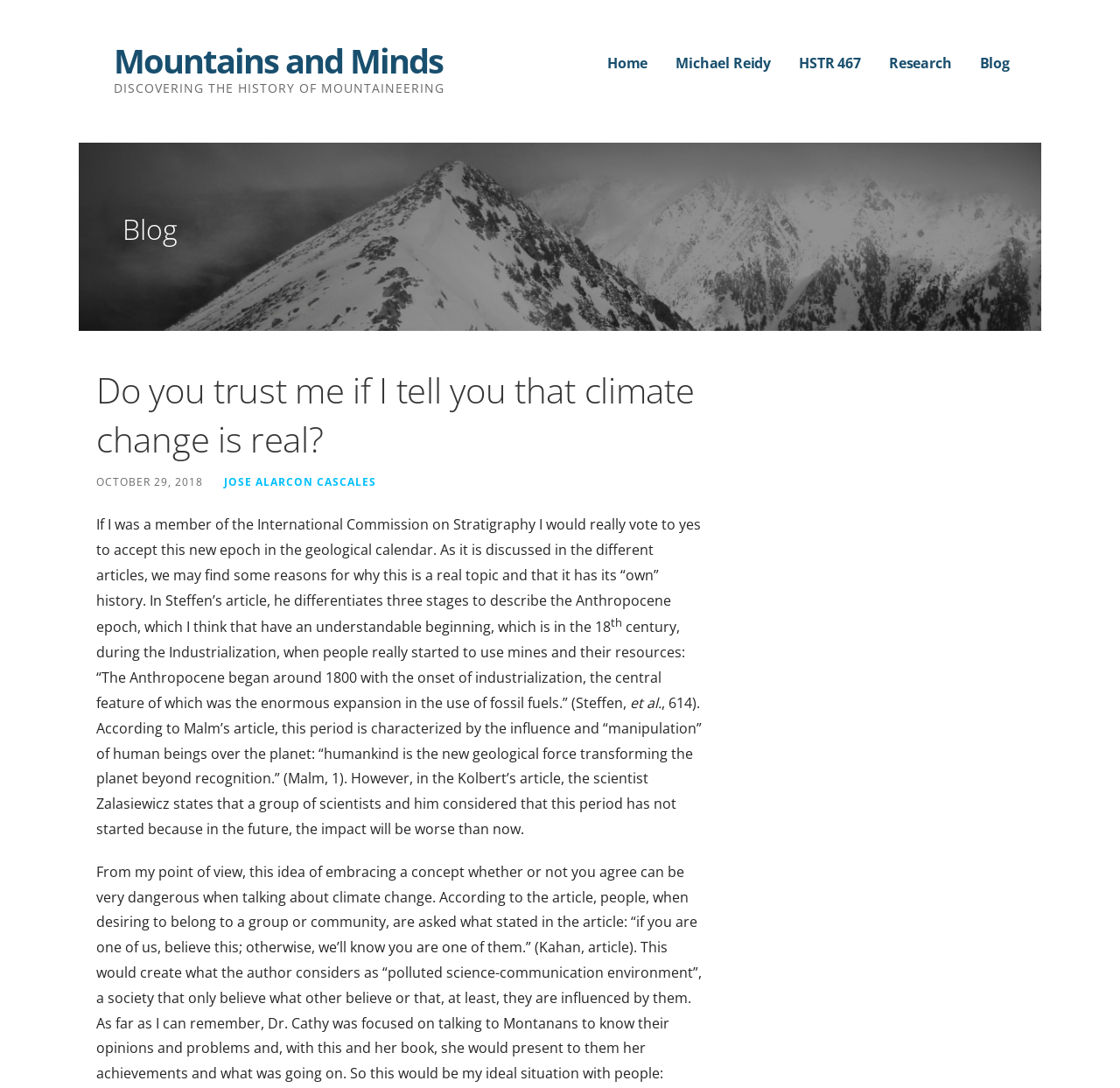Determine the title of the webpage and give its text content.

Do you trust me if I tell you that climate change is real?